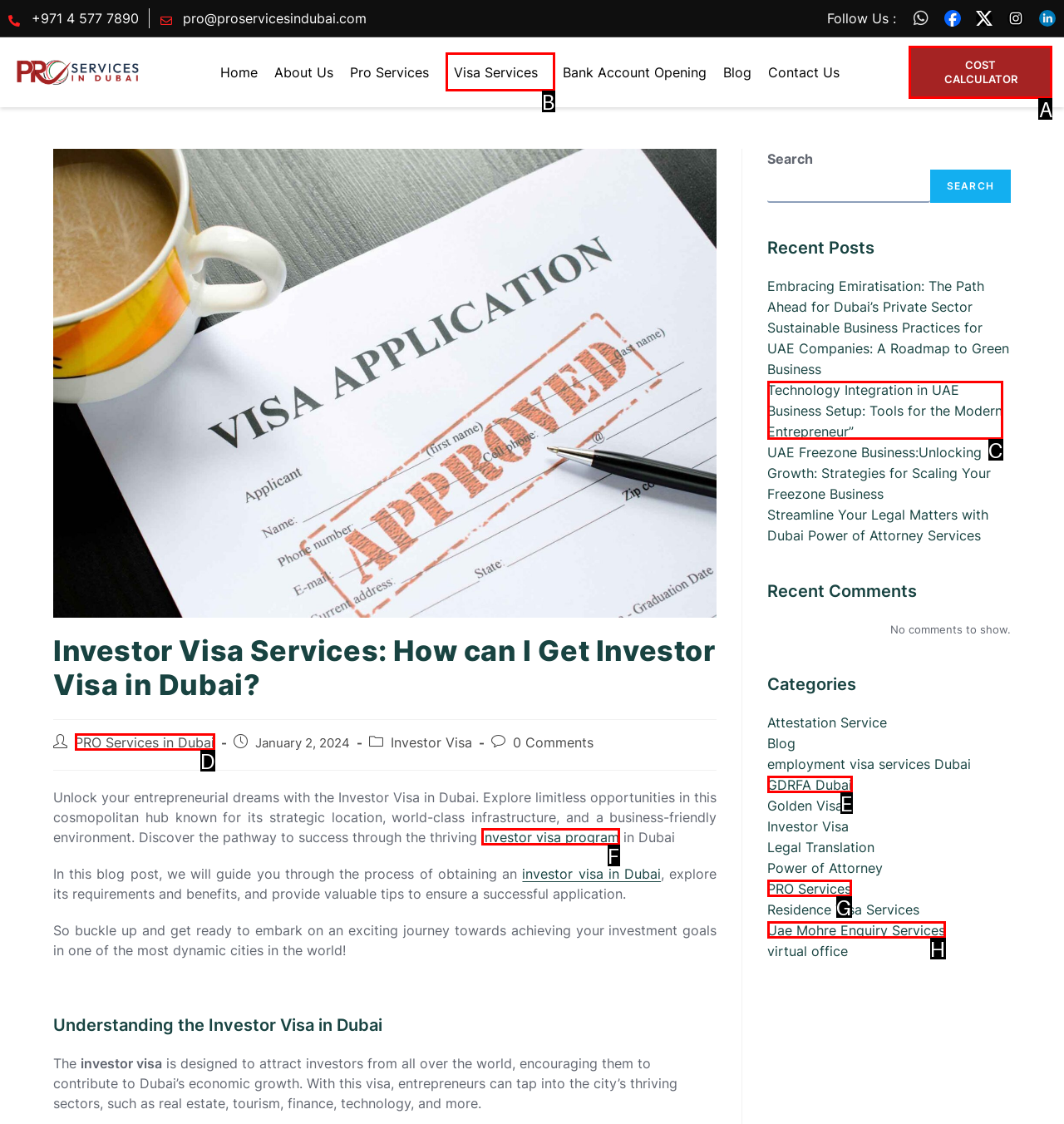For the task: Click the COST CALCULATOR link, tell me the letter of the option you should click. Answer with the letter alone.

A